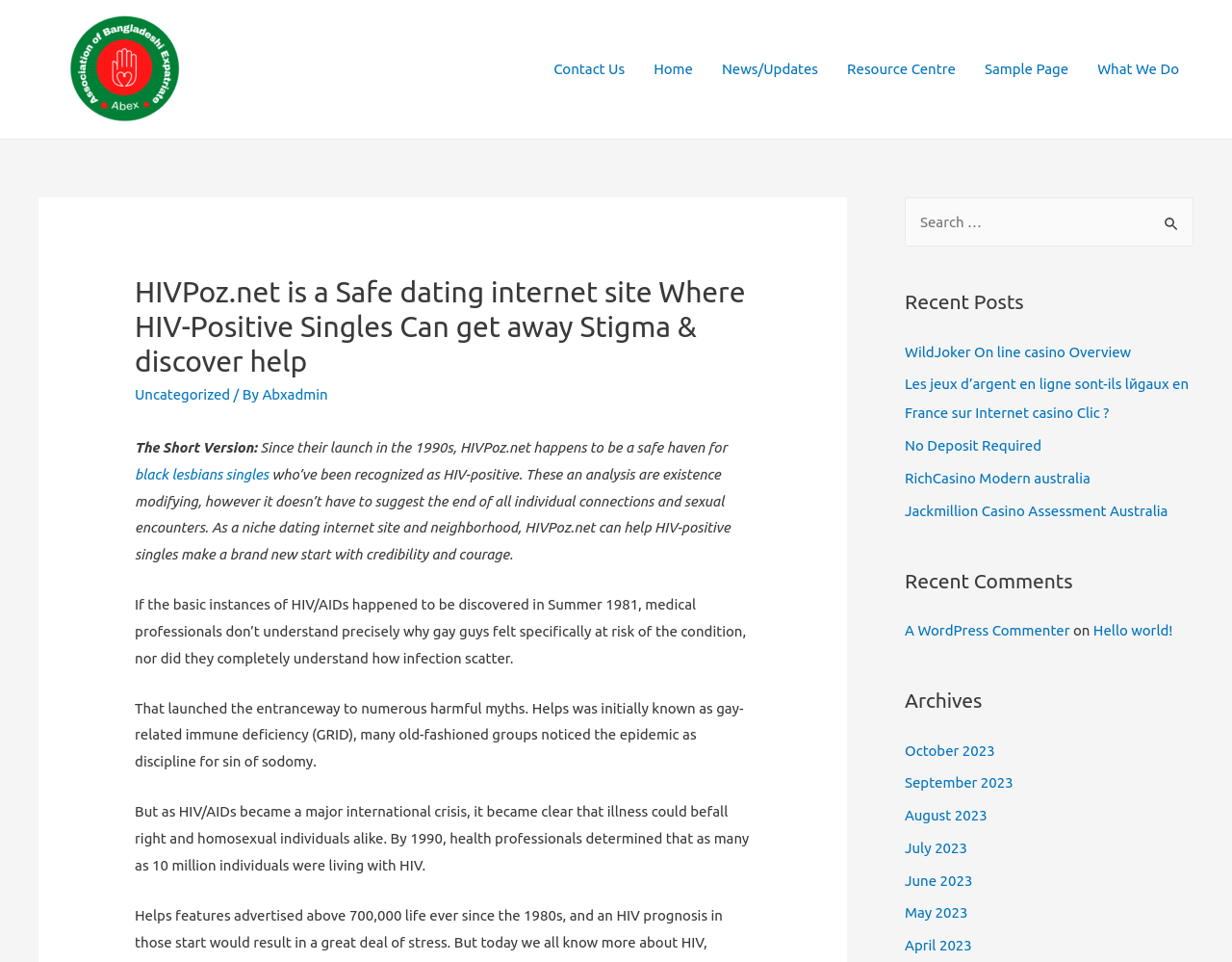Identify the bounding box coordinates for the element that needs to be clicked to fulfill this instruction: "View the 'Archives'". Provide the coordinates in the format of four float numbers between 0 and 1: [left, top, right, bottom].

[0.734, 0.713, 0.969, 0.744]